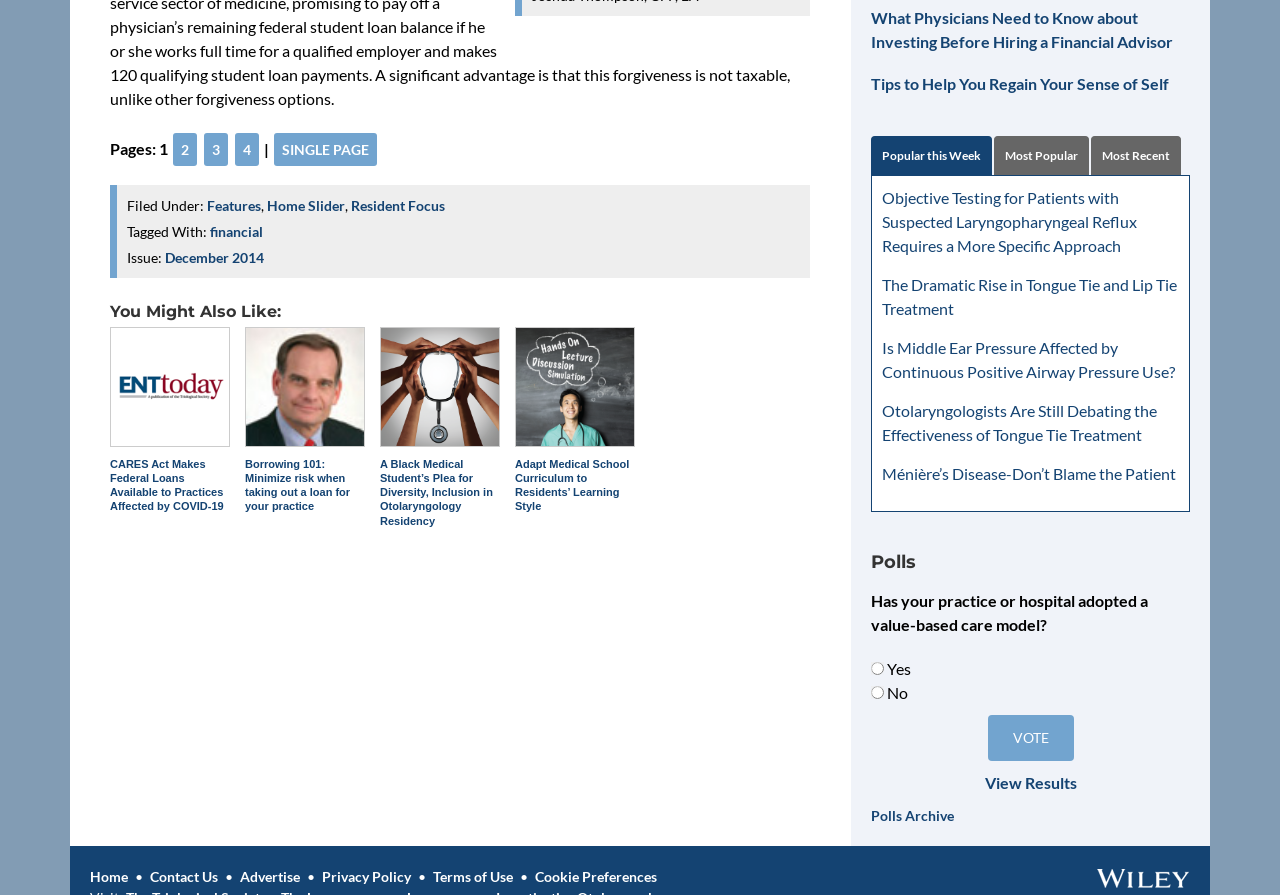Give a concise answer of one word or phrase to the question: 
What is the name of the medical field discussed in the article 'A Black Medical Student’s Plea for Diversity, Inclusion in Otolaryngology Residency'?

Otolaryngology